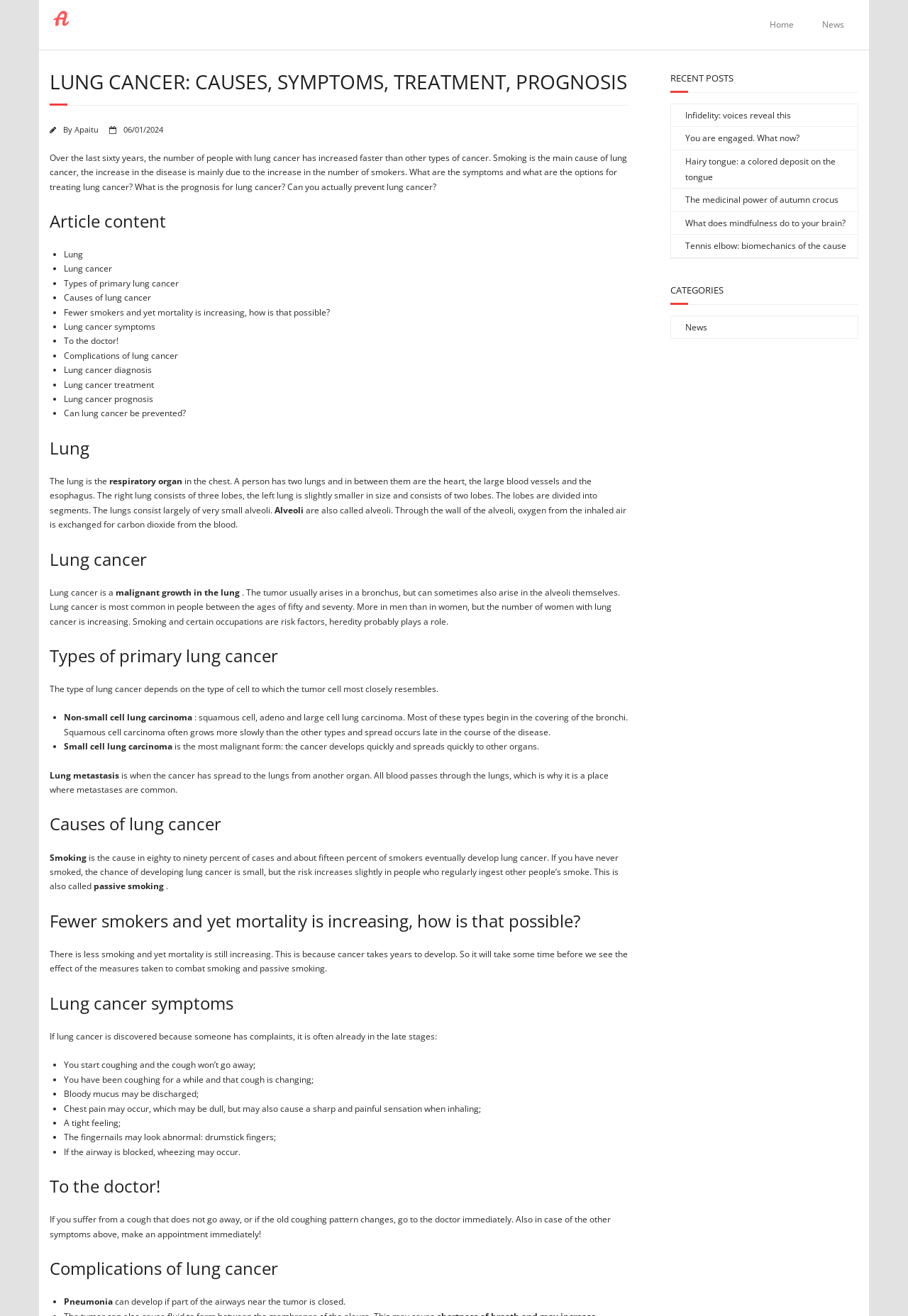Please specify the bounding box coordinates of the area that should be clicked to accomplish the following instruction: "Click on the 'Home' link". The coordinates should consist of four float numbers between 0 and 1, i.e., [left, top, right, bottom].

[0.832, 0.0, 0.89, 0.038]